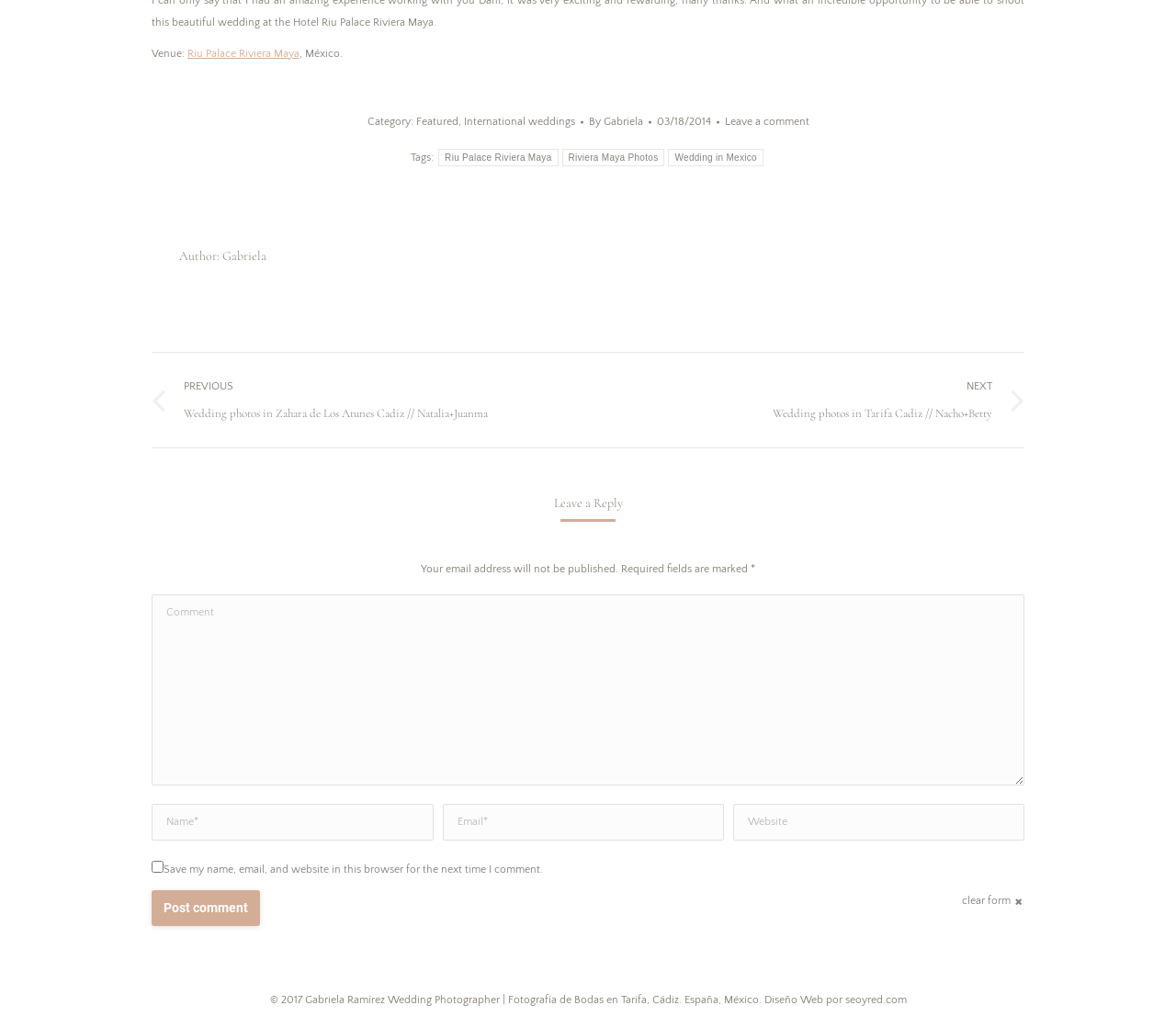Who is the author of this post?
Please answer the question as detailed as possible.

The question asks for the author of the post, which can be found in the section 'Author: Gabriela' on the webpage. This section is located below the main content of the post and clearly states the author's name as Gabriela.